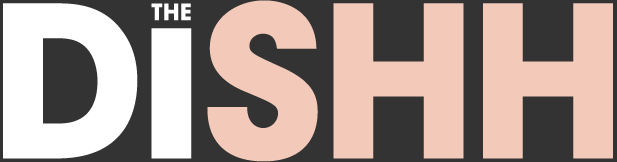Offer an in-depth caption that covers the entire scene depicted in the image.

The image prominently features the logo of "The Dishh," displayed in a bold and modern typography. The name is artistically designed, with "THE" in crisp white letters positioned above the larger "DISHH," which blends striking white and soft peach tones, creating a contemporary aesthetic. The background is a dark hue, enhancing the visibility of the logo elements and providing a sophisticated contrast. This logo represents a digital platform likely focused on lifestyle and wellness topics, such as the benefits of infrared light therapy discussed in the accompanying content about reducing stress.